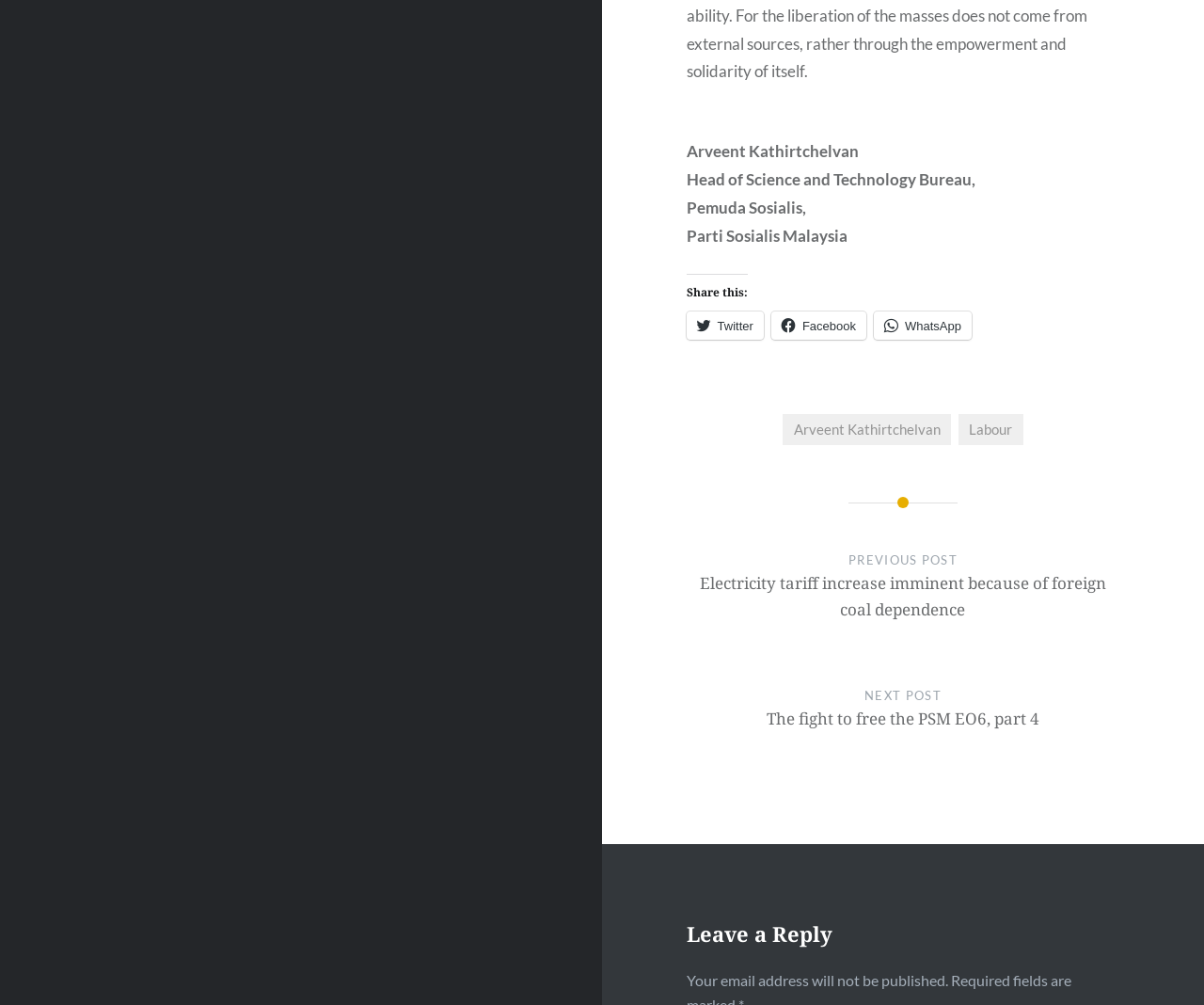Determine the bounding box coordinates for the area that needs to be clicked to fulfill this task: "Click on the 'Do you need a similar assignment done for you from scratch?' link". The coordinates must be given as four float numbers between 0 and 1, i.e., [left, top, right, bottom].

None